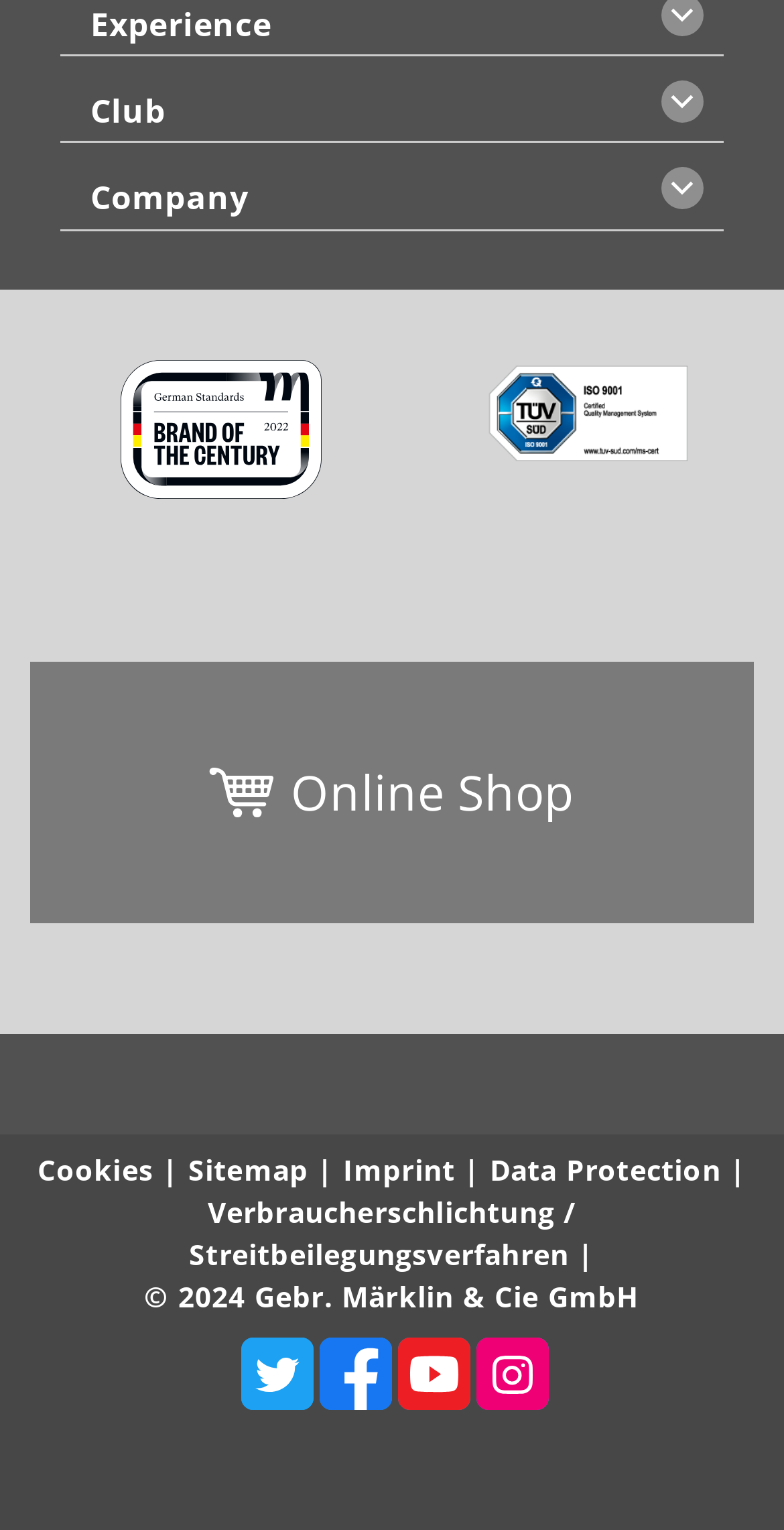What is the name of the online shop? Observe the screenshot and provide a one-word or short phrase answer.

Online Shop